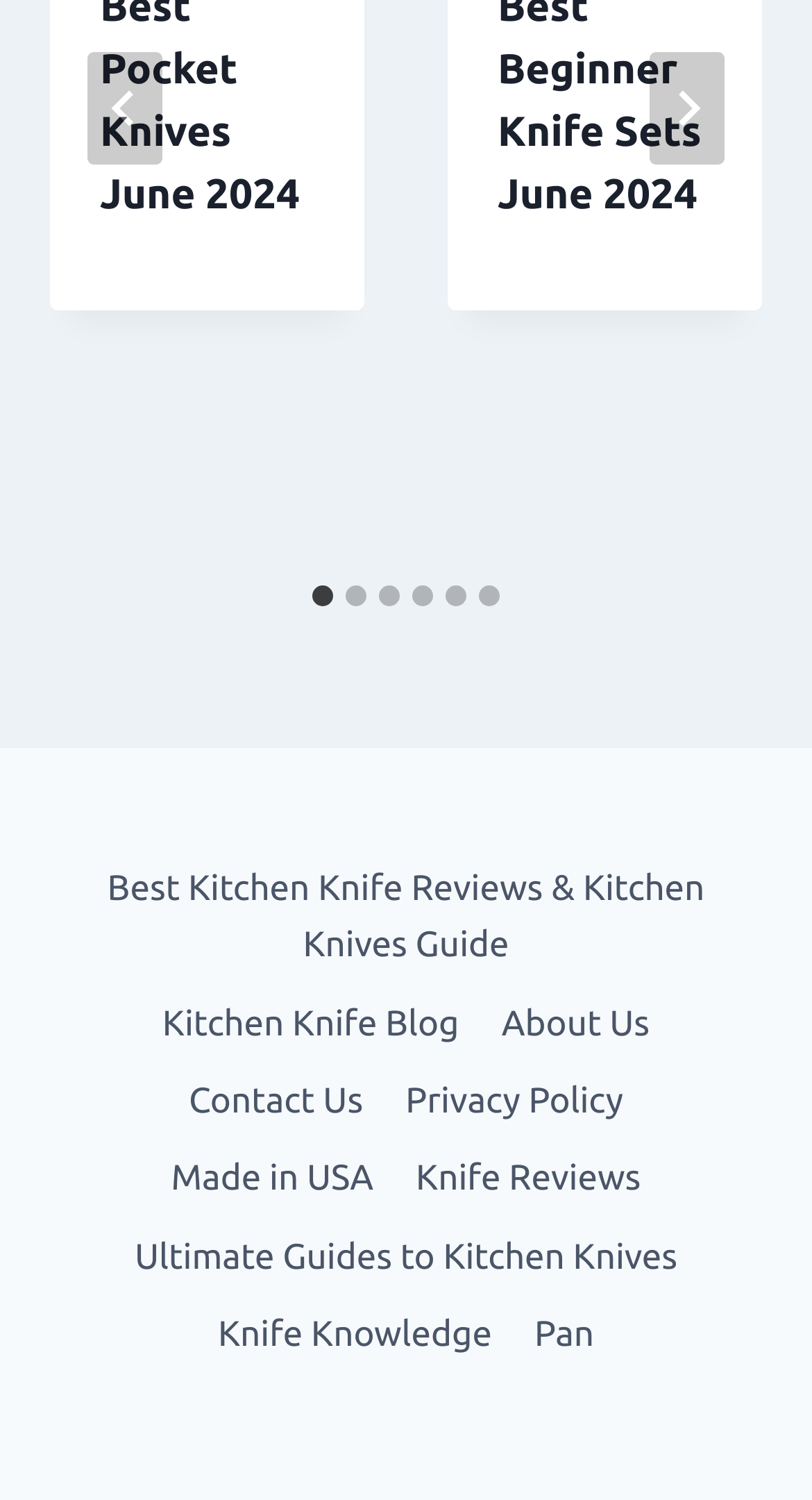What is the function of the tablist element?
From the screenshot, supply a one-word or short-phrase answer.

Select a slide